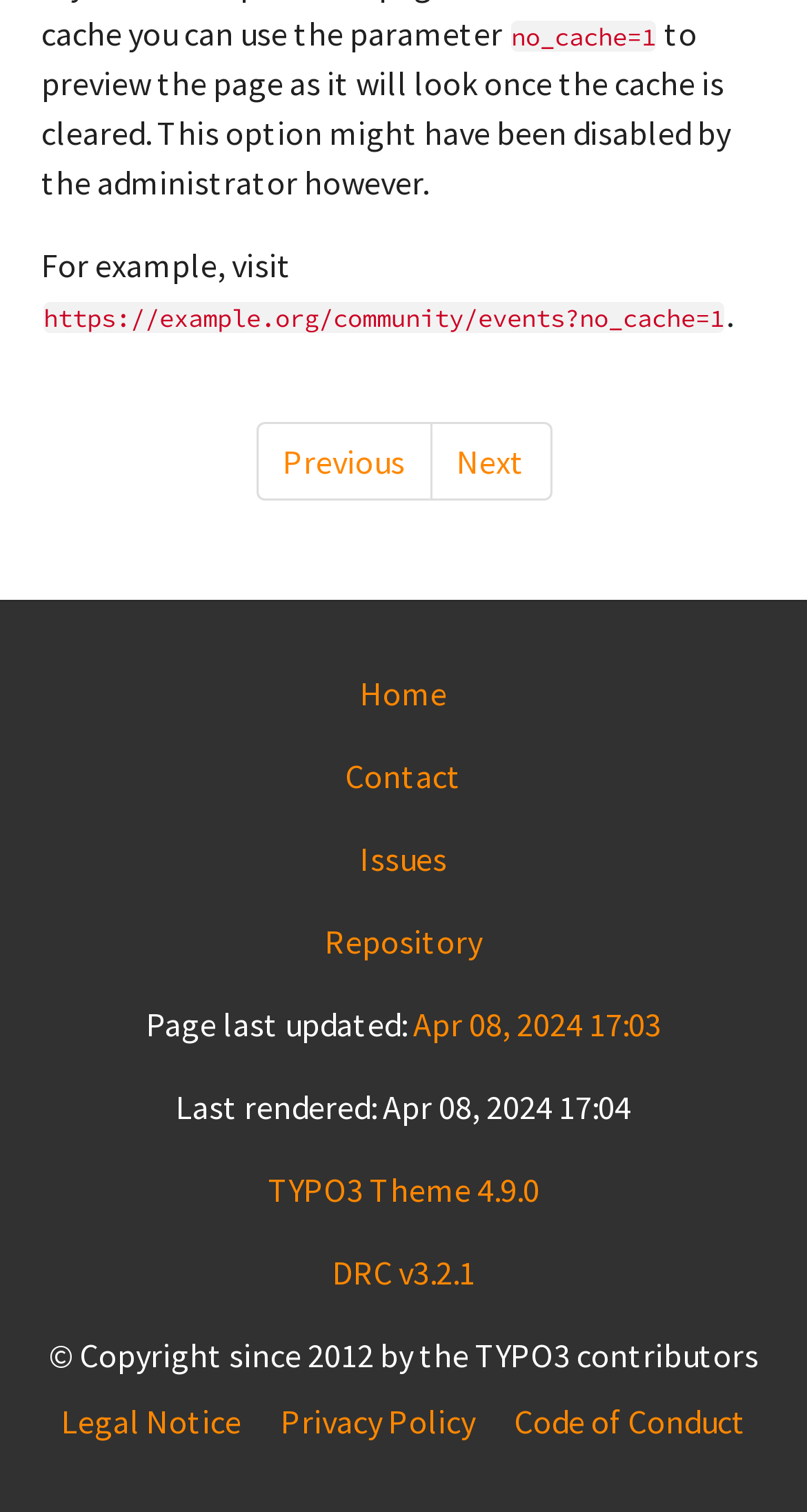Identify the bounding box for the described UI element. Provide the coordinates in (top-left x, top-left y, bottom-right x, bottom-right y) format with values ranging from 0 to 1: Code of Conduct

[0.637, 0.923, 0.924, 0.956]